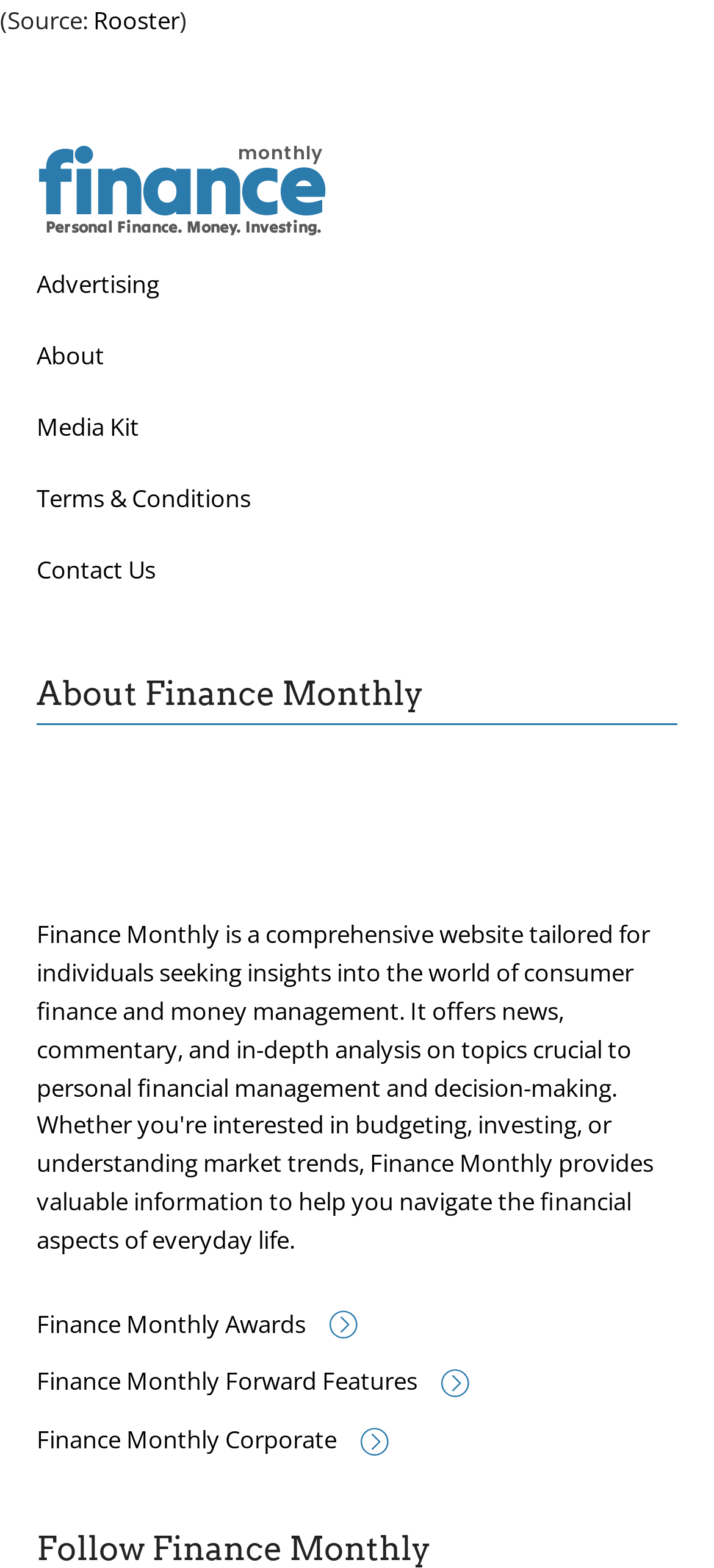Provide a short, one-word or phrase answer to the question below:
How many main sections are on the webpage?

5